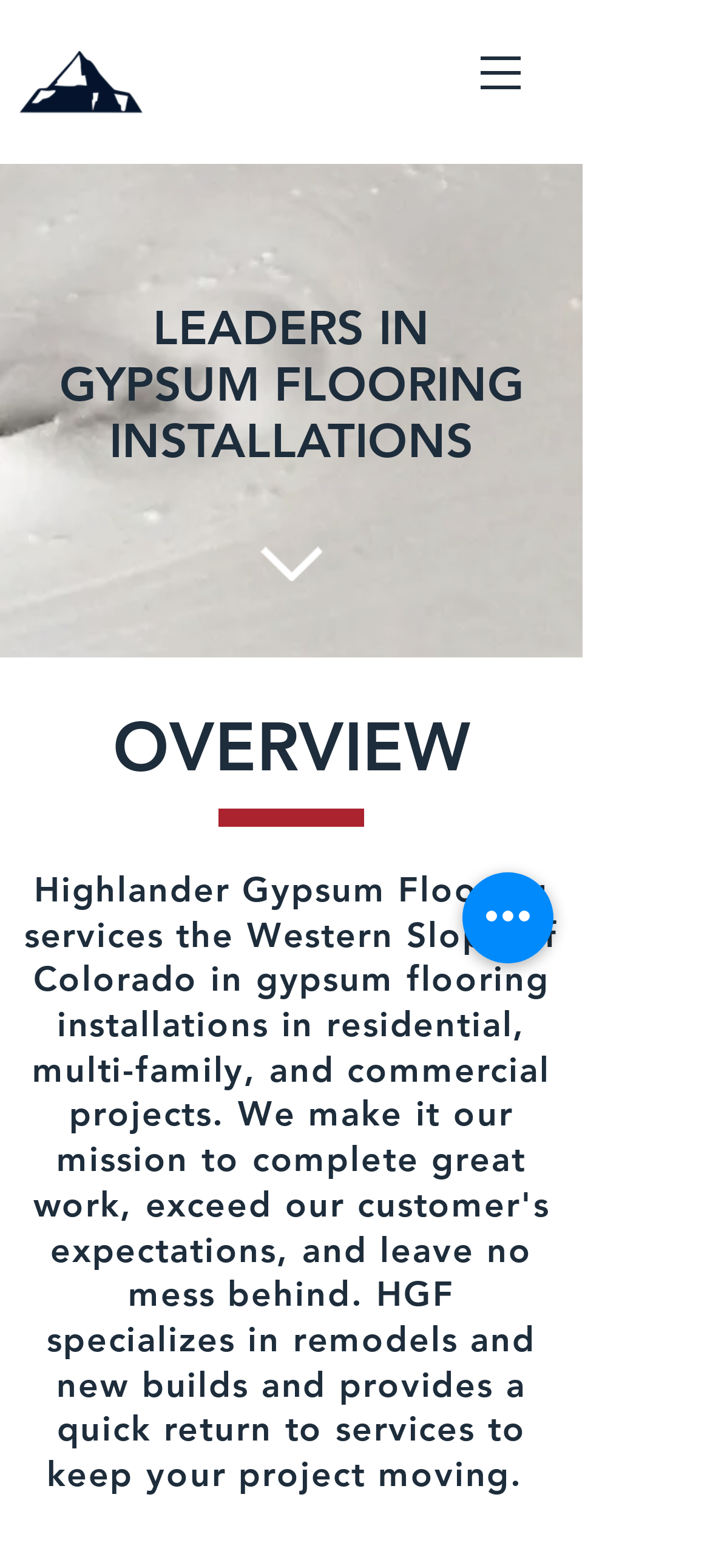Provide a one-word or one-phrase answer to the question:
What types of projects does Highlander Gypsum Flooring work on?

Residential, multi-family, and commercial